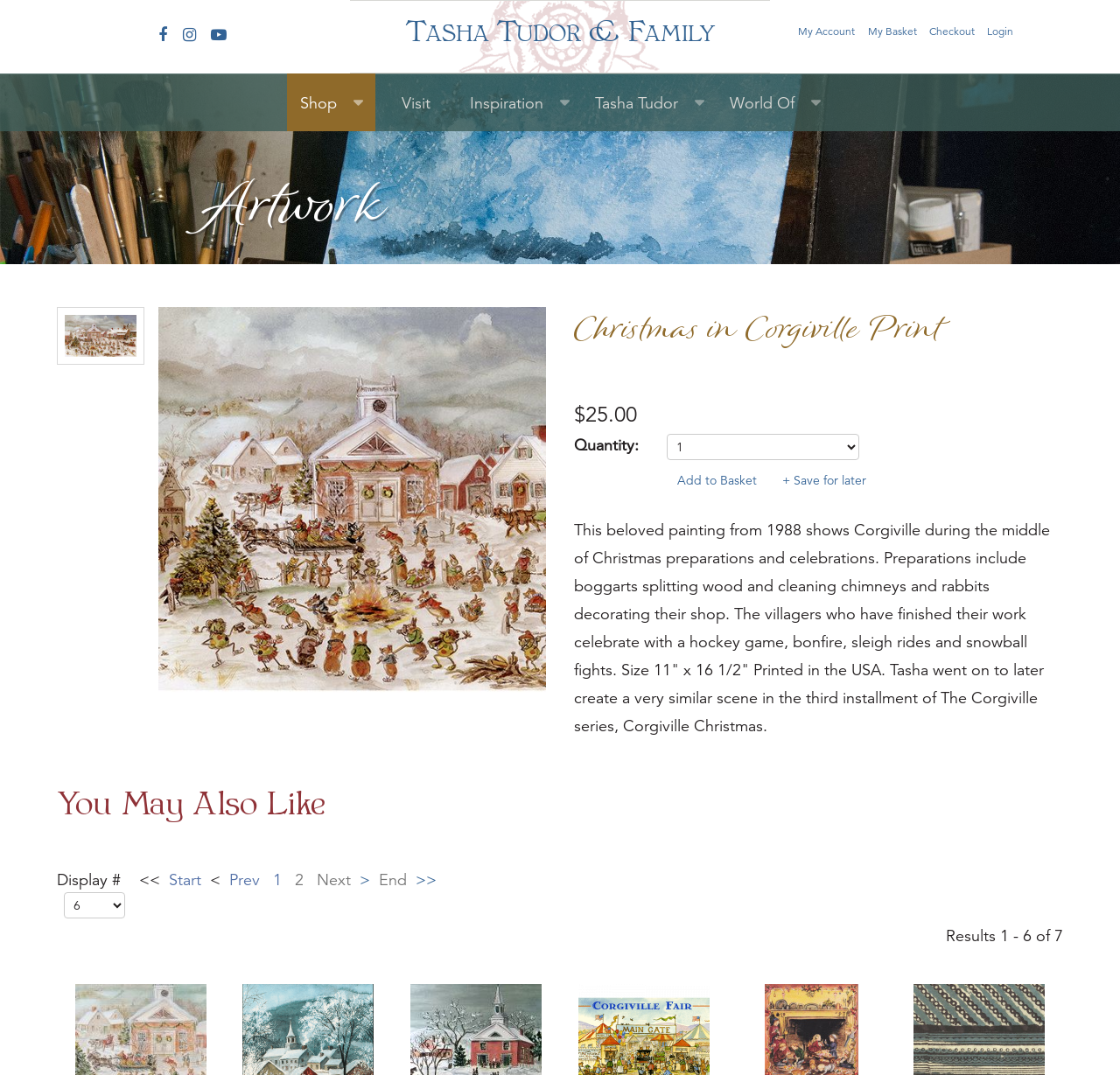Find the bounding box coordinates of the clickable element required to execute the following instruction: "Go to page 2". Provide the coordinates as four float numbers between 0 and 1, i.e., [left, top, right, bottom].

[0.259, 0.809, 0.275, 0.827]